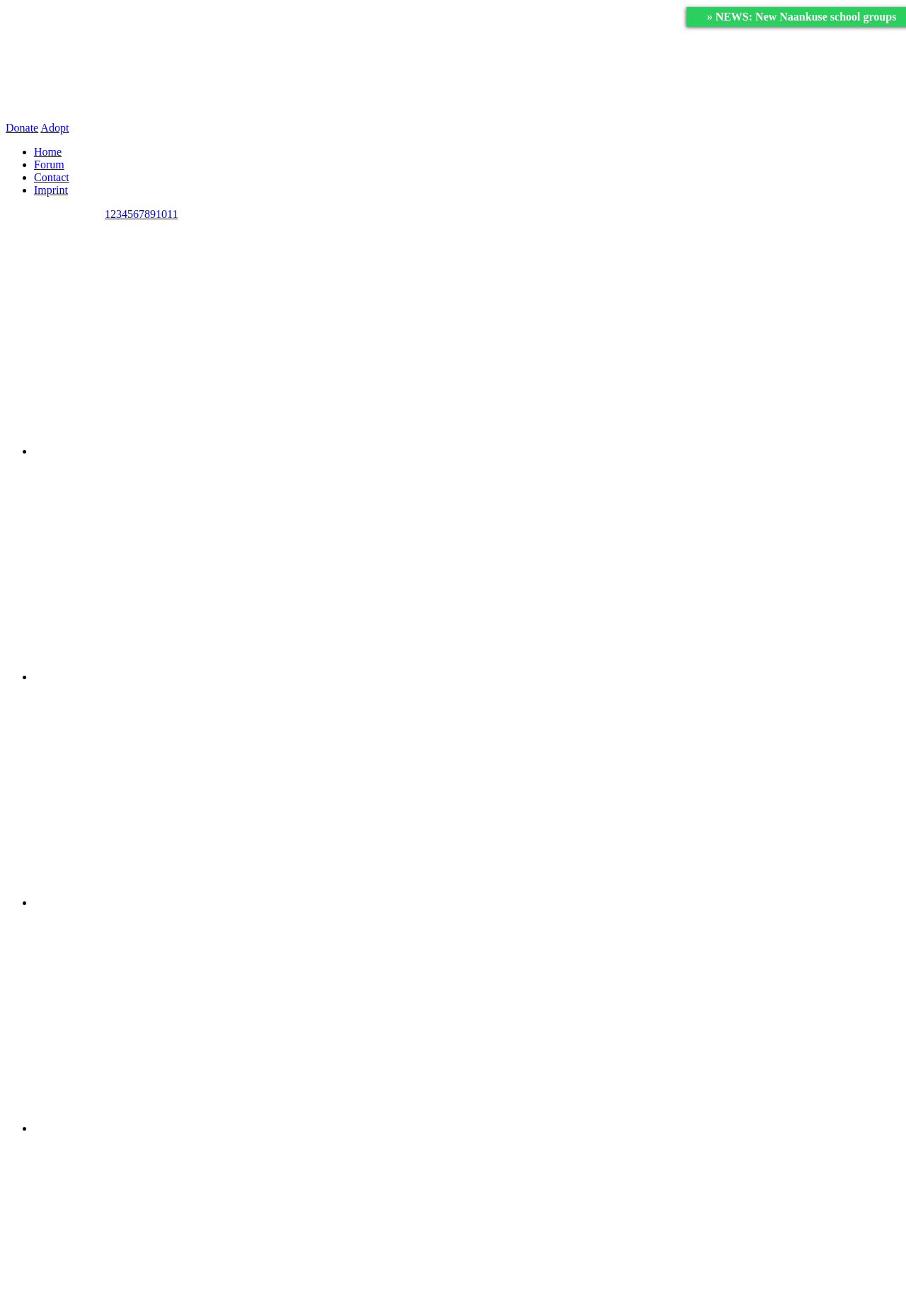Determine the bounding box coordinates for the area you should click to complete the following instruction: "Donate to the foundation".

[0.006, 0.092, 0.042, 0.102]